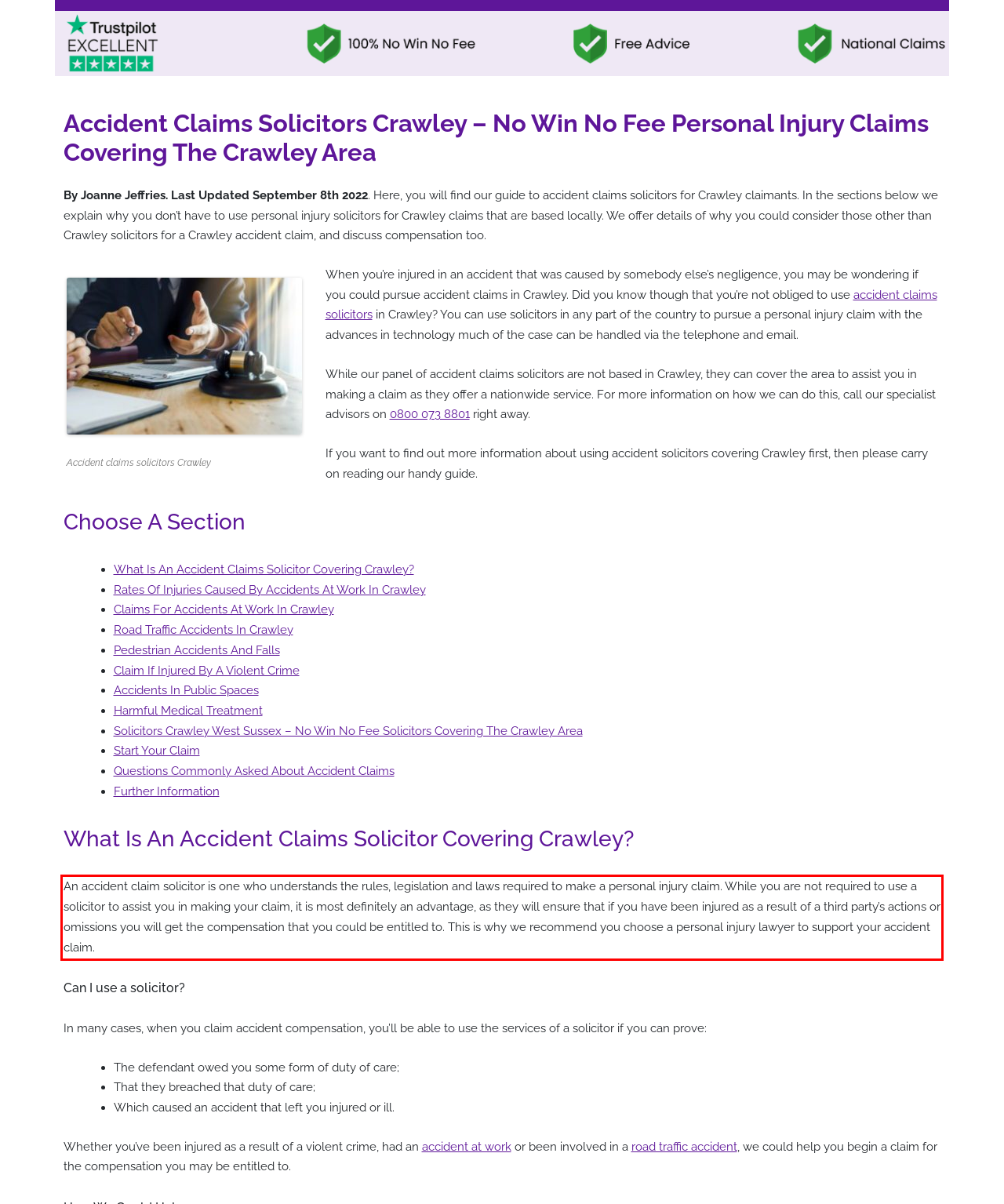Using the provided webpage screenshot, identify and read the text within the red rectangle bounding box.

An accident claim solicitor is one who understands the rules, legislation and laws required to make a personal injury claim. While you are not required to use a solicitor to assist you in making your claim, it is most definitely an advantage, as they will ensure that if you have been injured as a result of a third party’s actions or omissions you will get the compensation that you could be entitled to. This is why we recommend you choose a personal injury lawyer to support your accident claim.